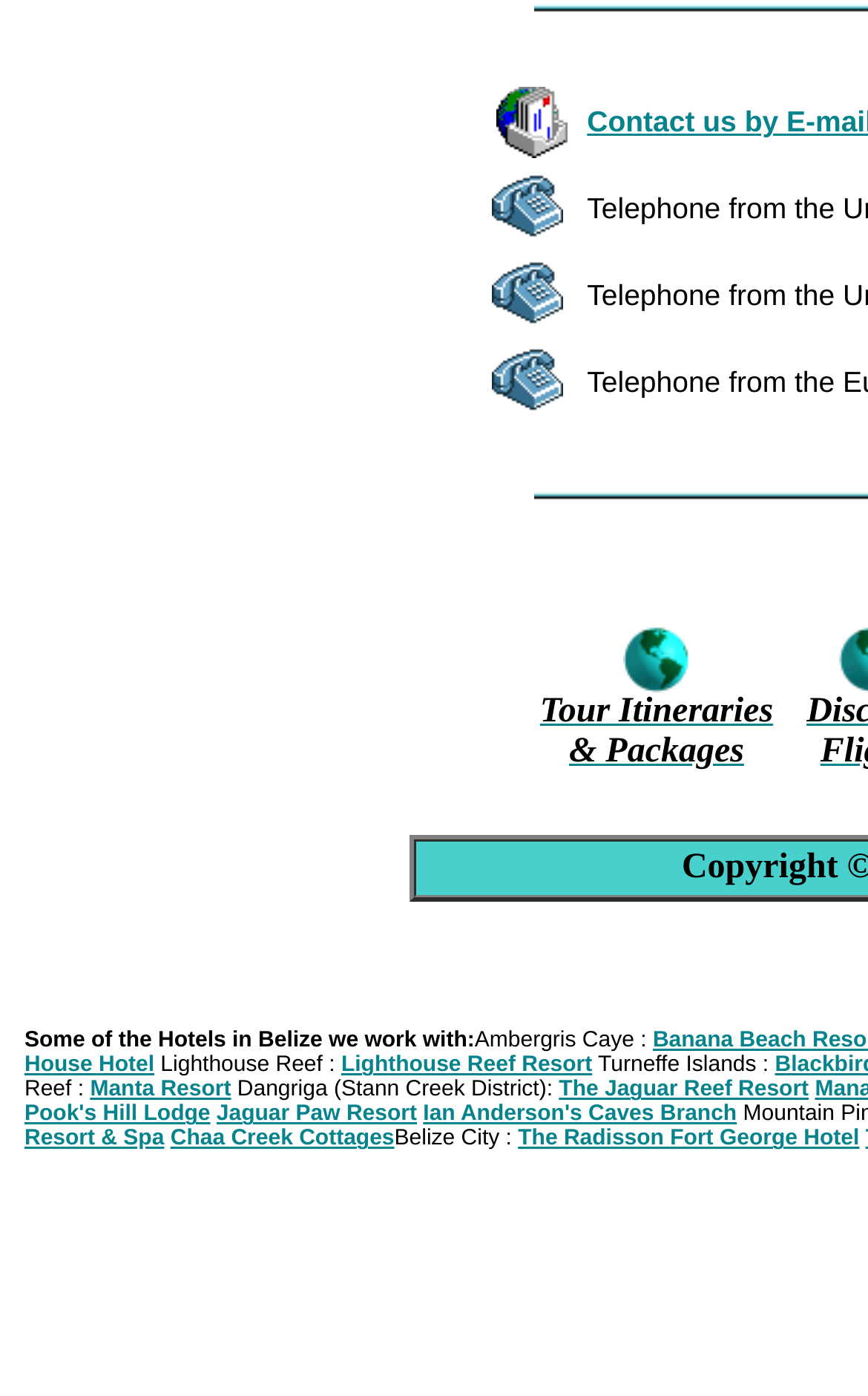Use a single word or phrase to answer the question: 
How many resorts are mentioned on this webpage?

8